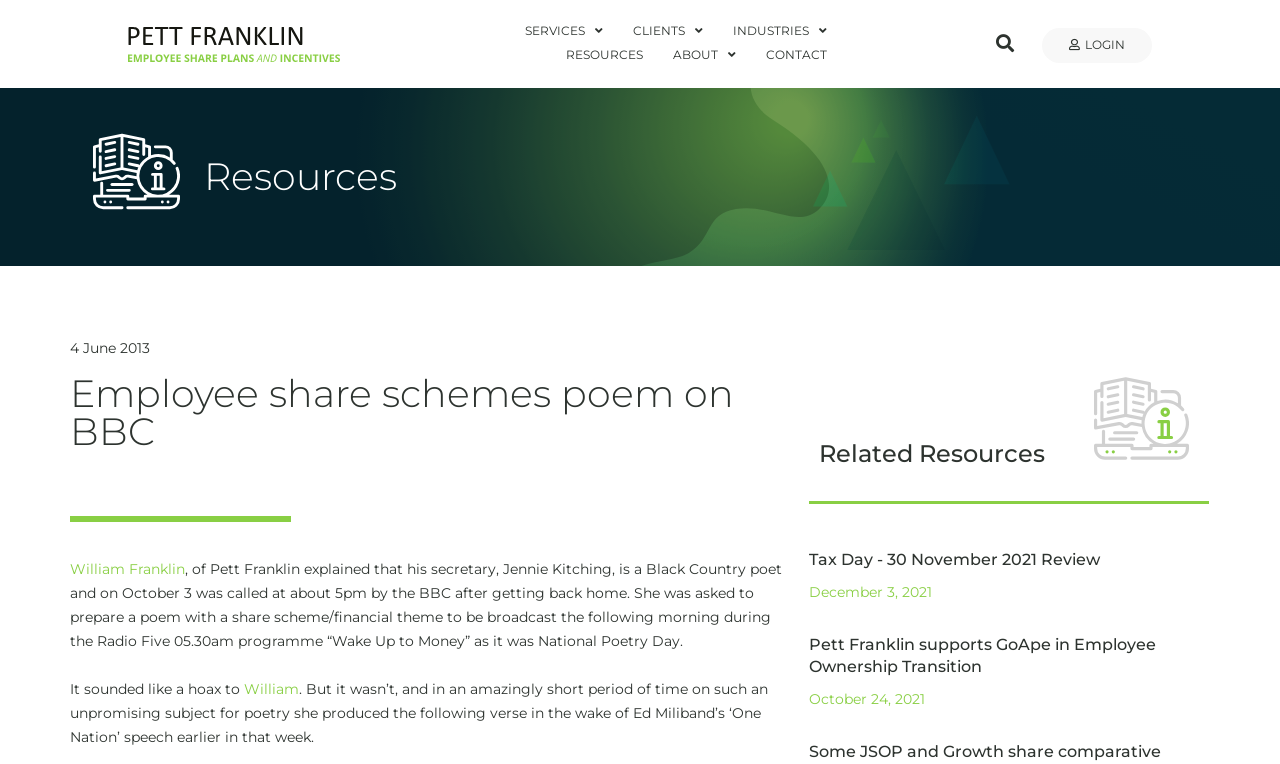How many images are on the webpage?
Using the image as a reference, answer the question in detail.

There are three images on the webpage. One is the logo of Pett Franklin, another is an image with no description, and the third is an image with no description near the 'Related Resources' section.